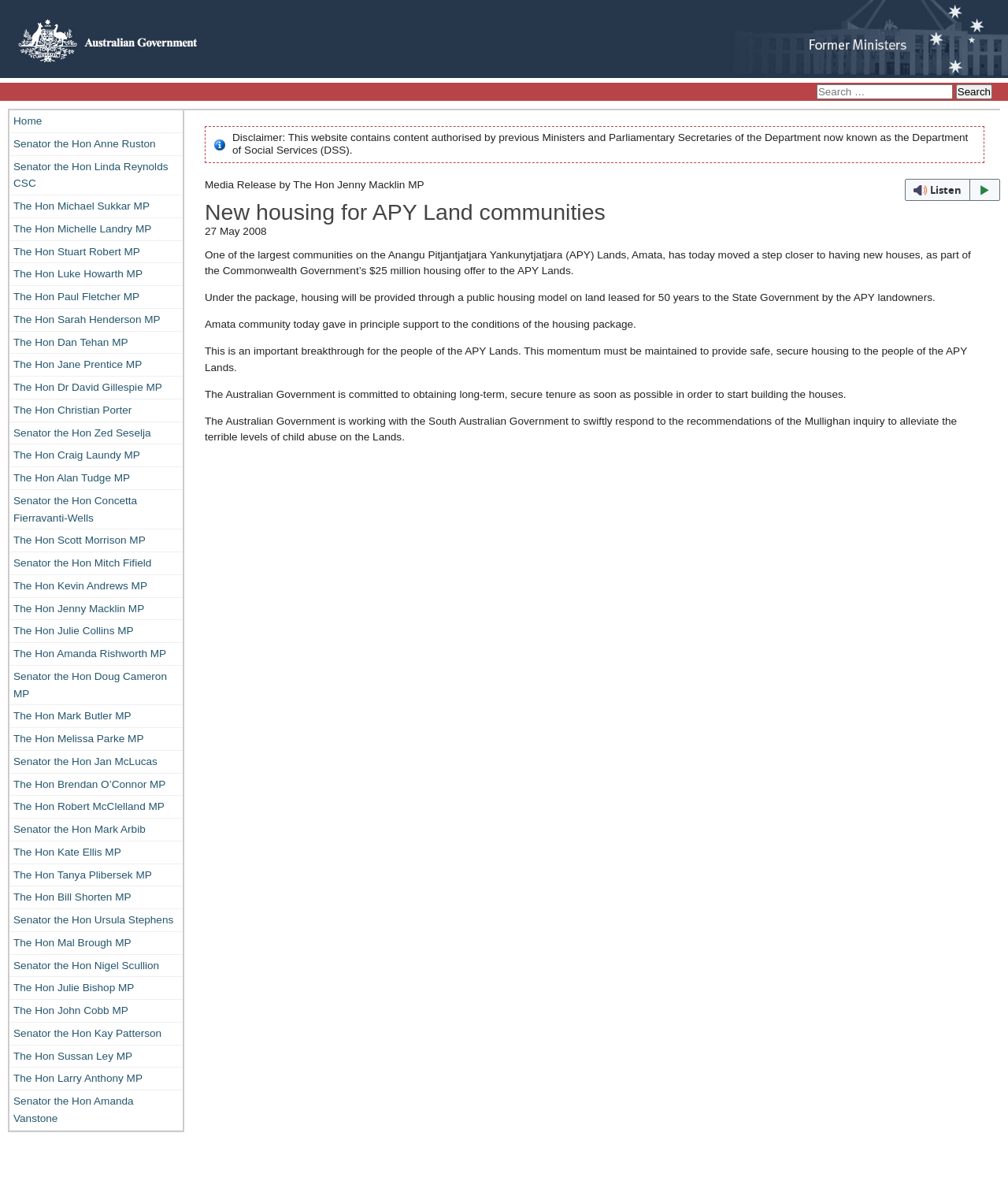Locate the coordinates of the bounding box for the clickable region that fulfills this instruction: "Listen to the webpage with webReader".

[0.898, 0.149, 0.992, 0.168]